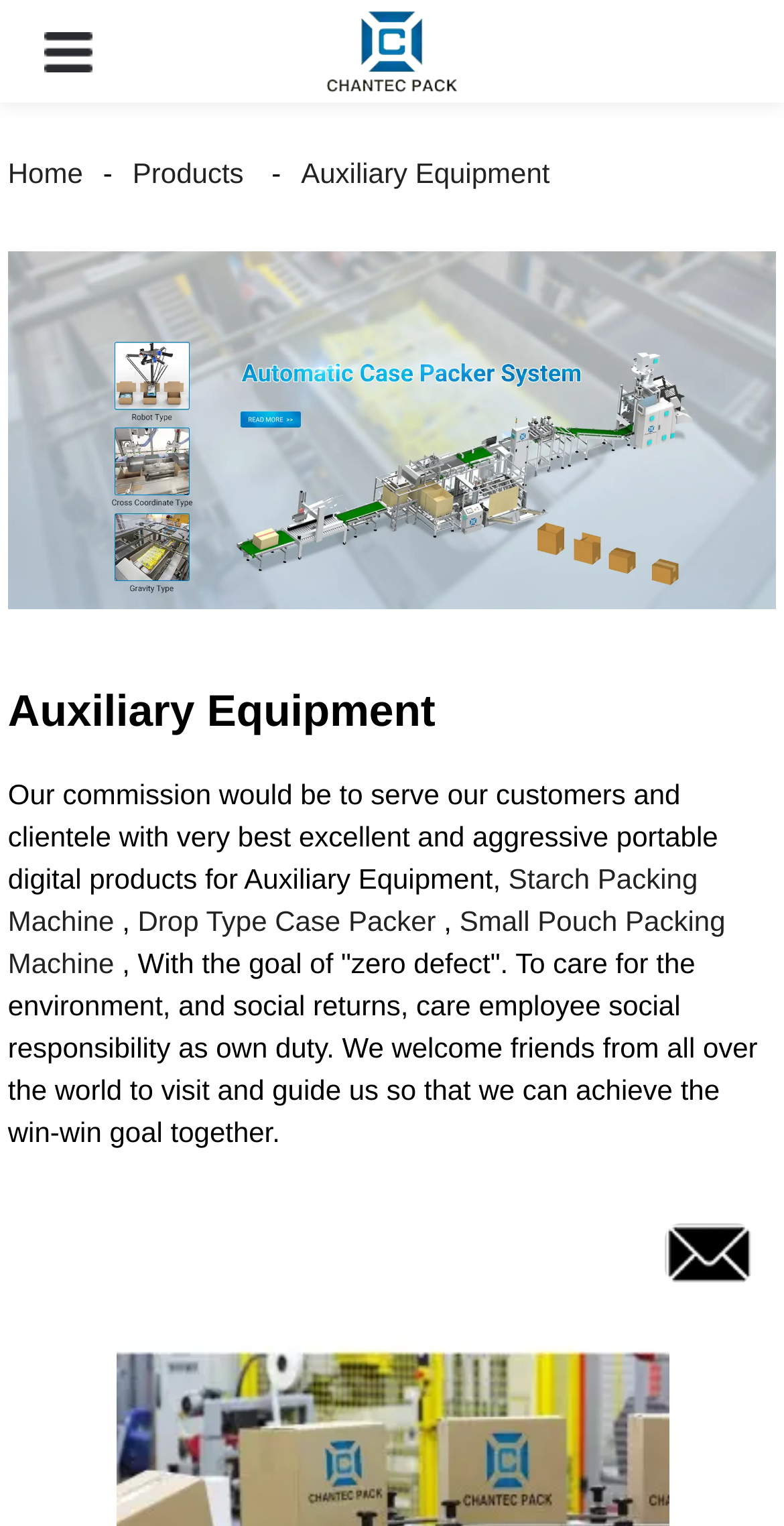What is the company's goal?
Craft a detailed and extensive response to the question.

The company's goal is mentioned in the text as 'With the goal of zero defect'. This goal is mentioned in the context of caring for the environment and social returns, and taking employee social responsibility as their own duty.